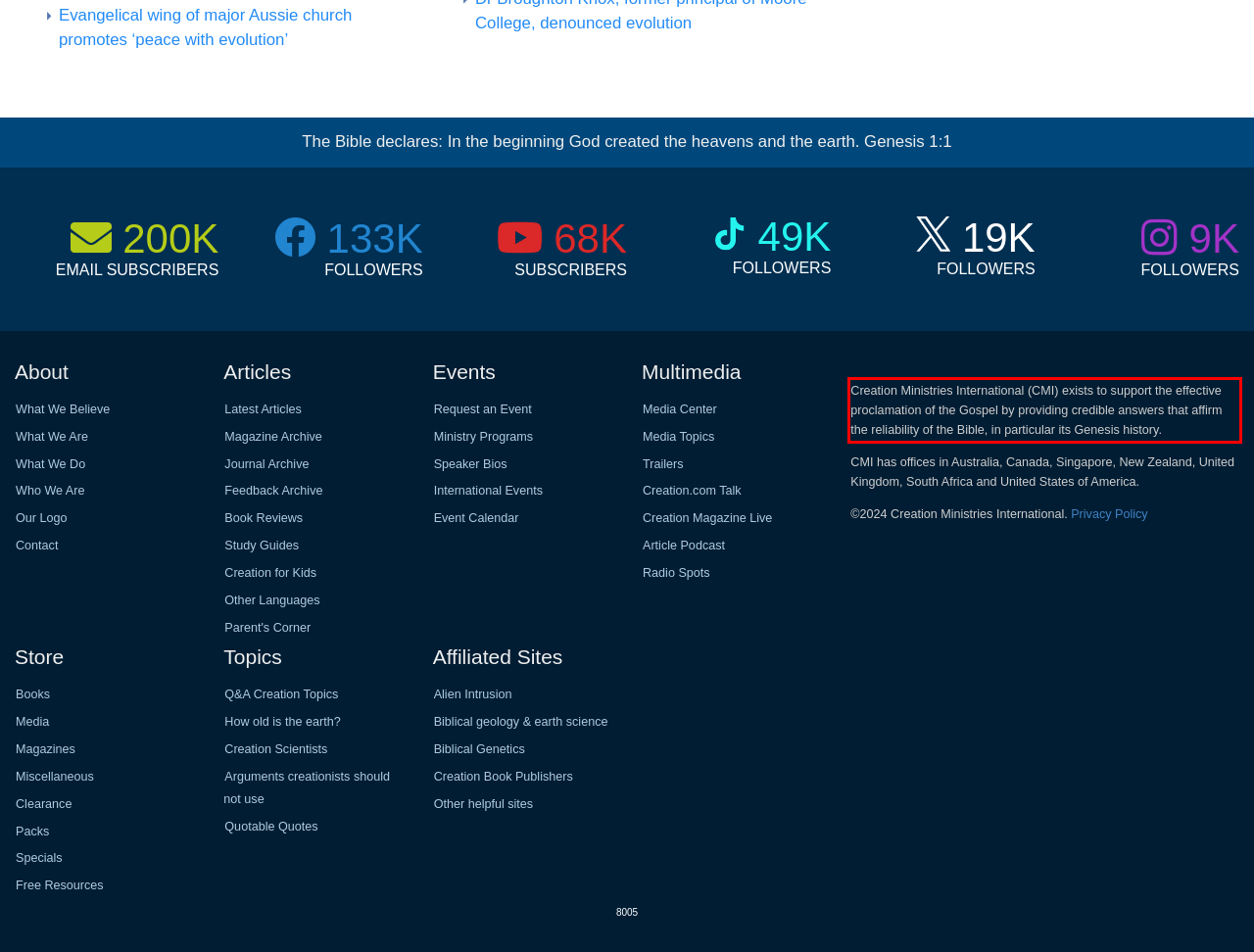Please identify and extract the text from the UI element that is surrounded by a red bounding box in the provided webpage screenshot.

Creation Ministries International (CMI) exists to support the effective proclamation of the Gospel by providing credible answers that affirm the reliability of the Bible, in particular its Genesis history.